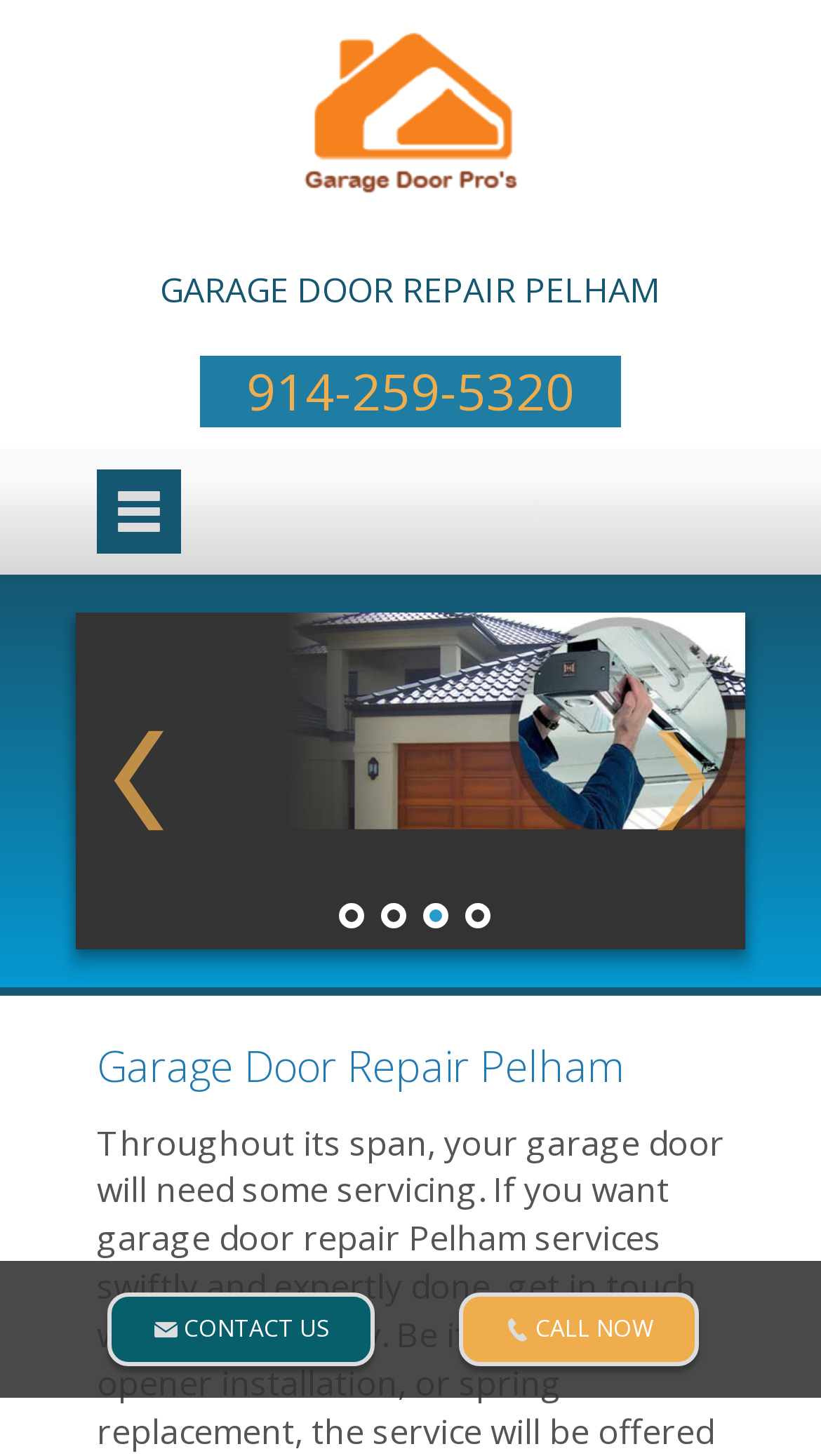What is the phone number to call for garage door repair?
Please ensure your answer is as detailed and informative as possible.

I found the phone number by looking at the link element with the text '914-259-5320' which is located near the top of the page.